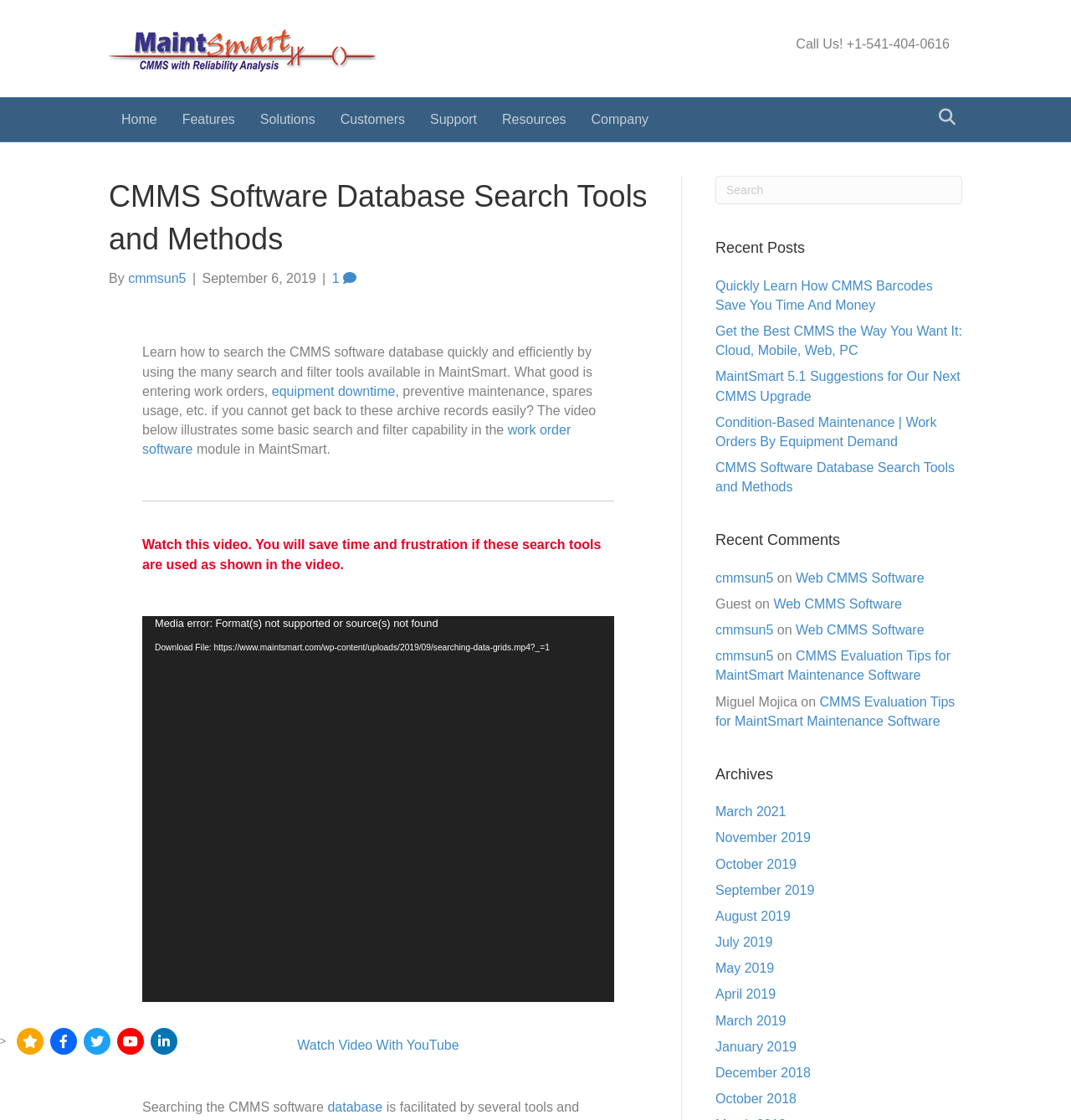Please determine the bounding box coordinates of the clickable area required to carry out the following instruction: "Share on facebook". The coordinates must be four float numbers between 0 and 1, represented as [left, top, right, bottom].

None